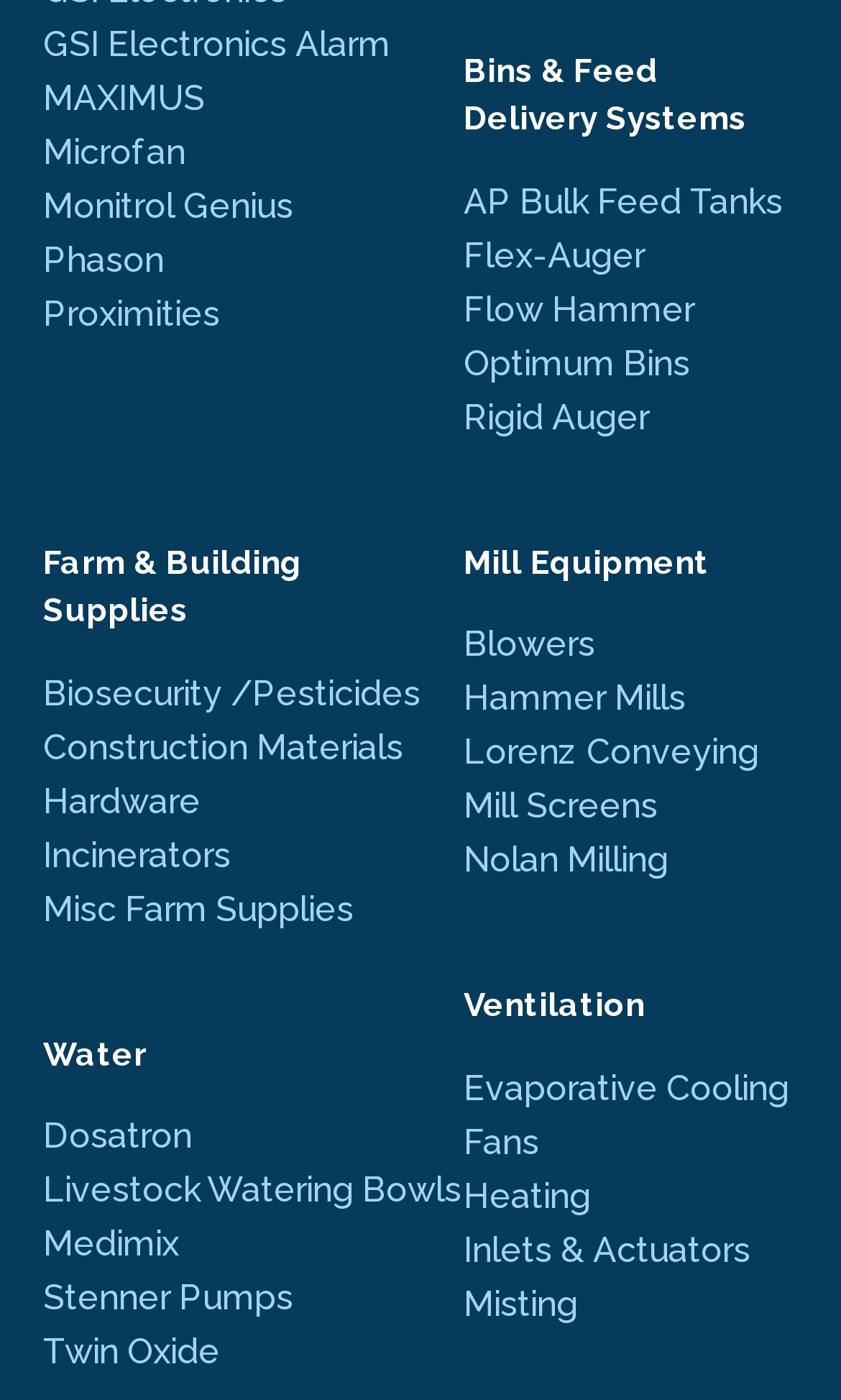Specify the bounding box coordinates of the area to click in order to execute this command: 'Share on Facebook'. The coordinates should consist of four float numbers ranging from 0 to 1, and should be formatted as [left, top, right, bottom].

None